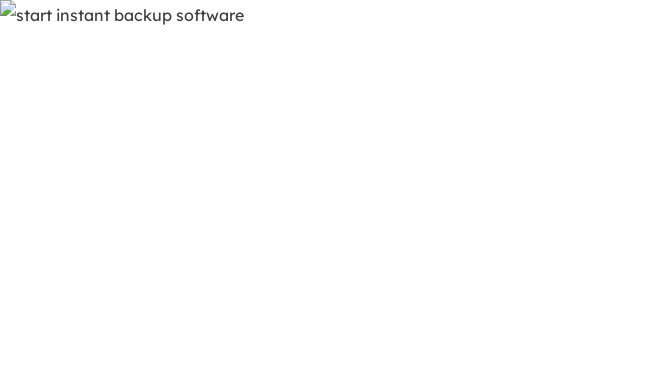Can you give a comprehensive explanation to the question given the content of the image?
What will the platform display during the backup process?

According to the caption, the platform will display crucial notes and indicate the progress of the backup process, including a notification upon completion, to keep the user informed about the status of the backup.